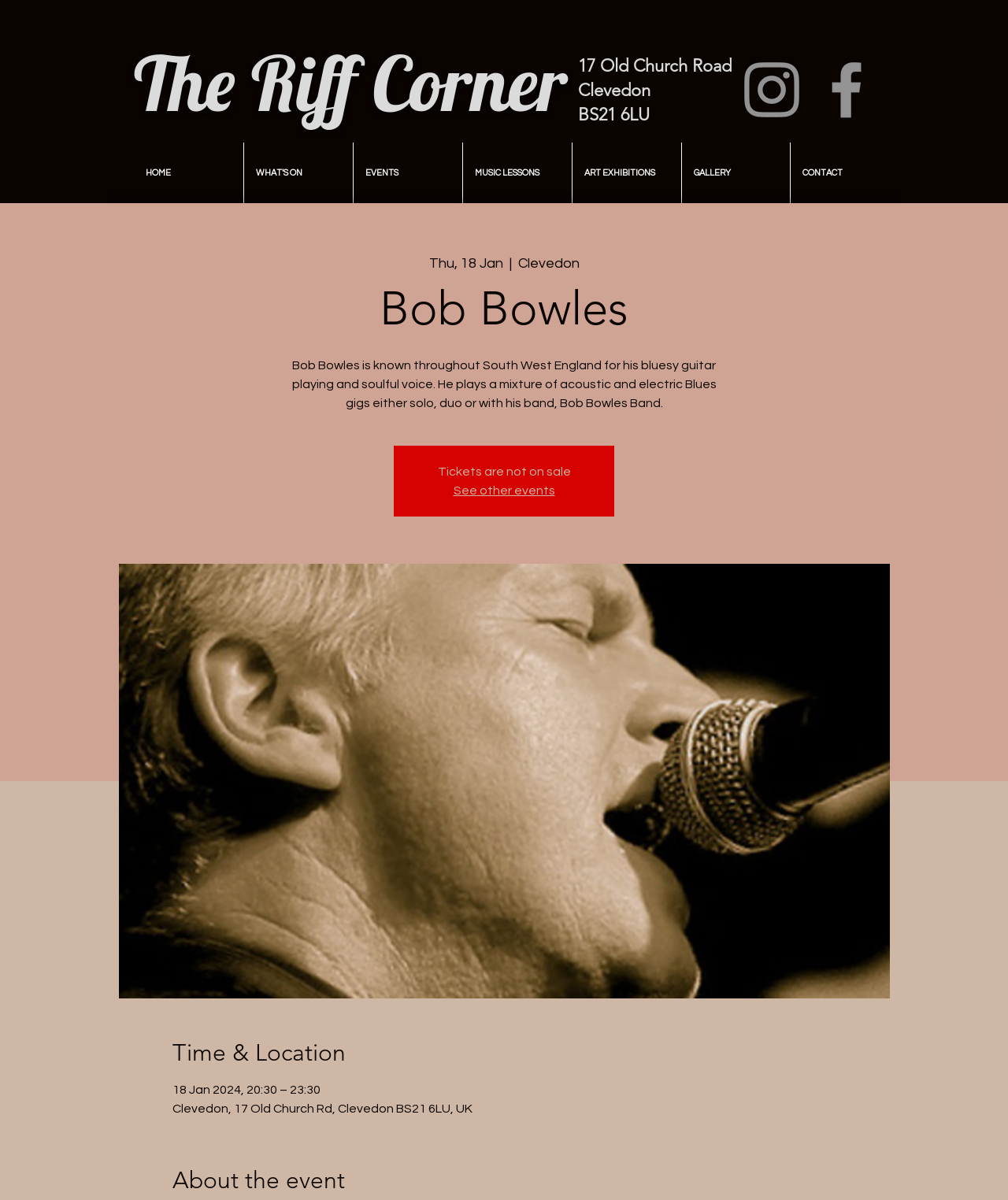Refer to the image and offer a detailed explanation in response to the question: What is the location of the event?

The location of the event can be found in the 'Time & Location' section, which specifies the address as Clevedon, 17 Old Church Rd, Clevedon BS21 6LU, UK.